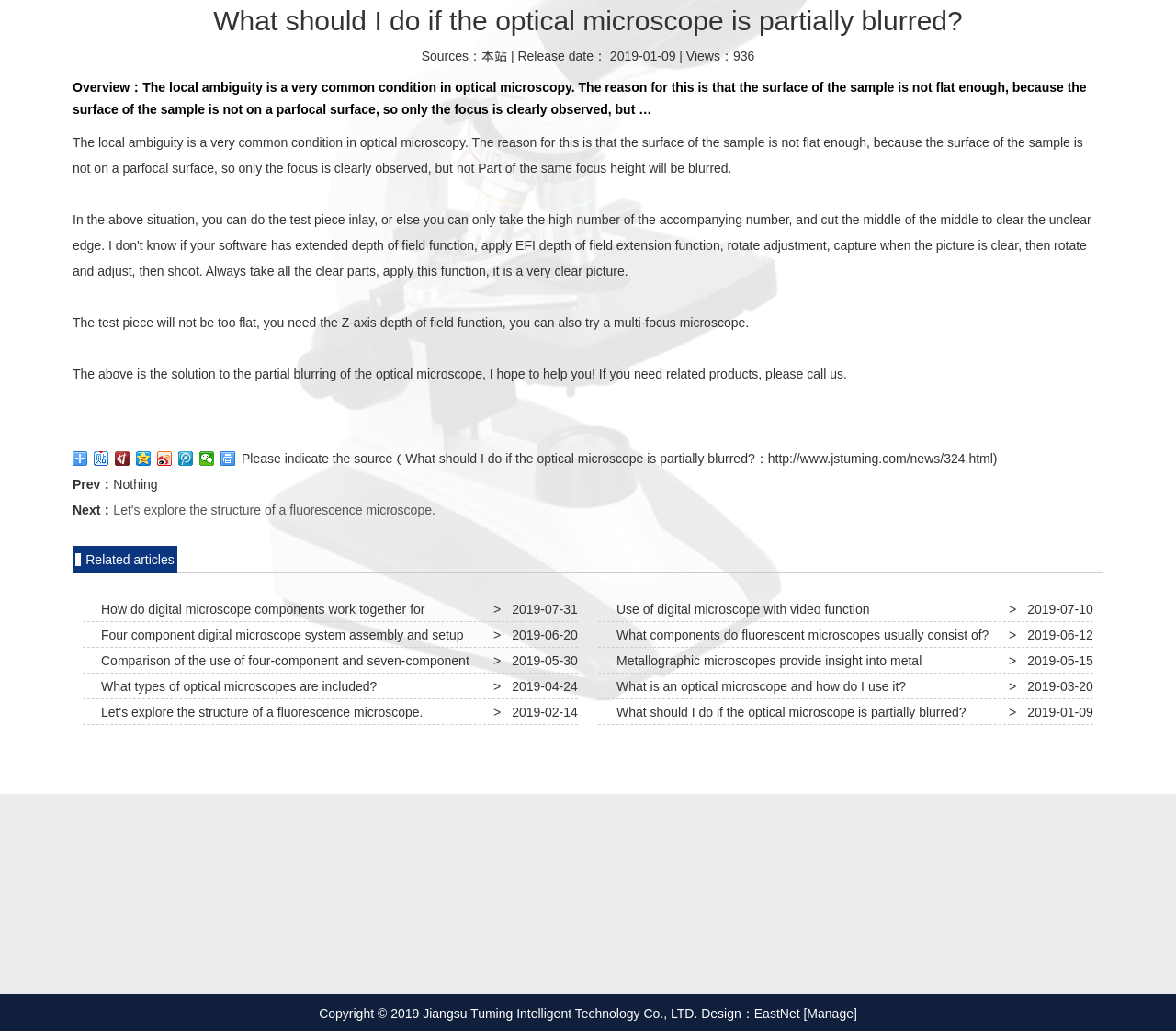Find the bounding box of the UI element described as follows: "EastNet".

[0.641, 0.976, 0.68, 0.99]